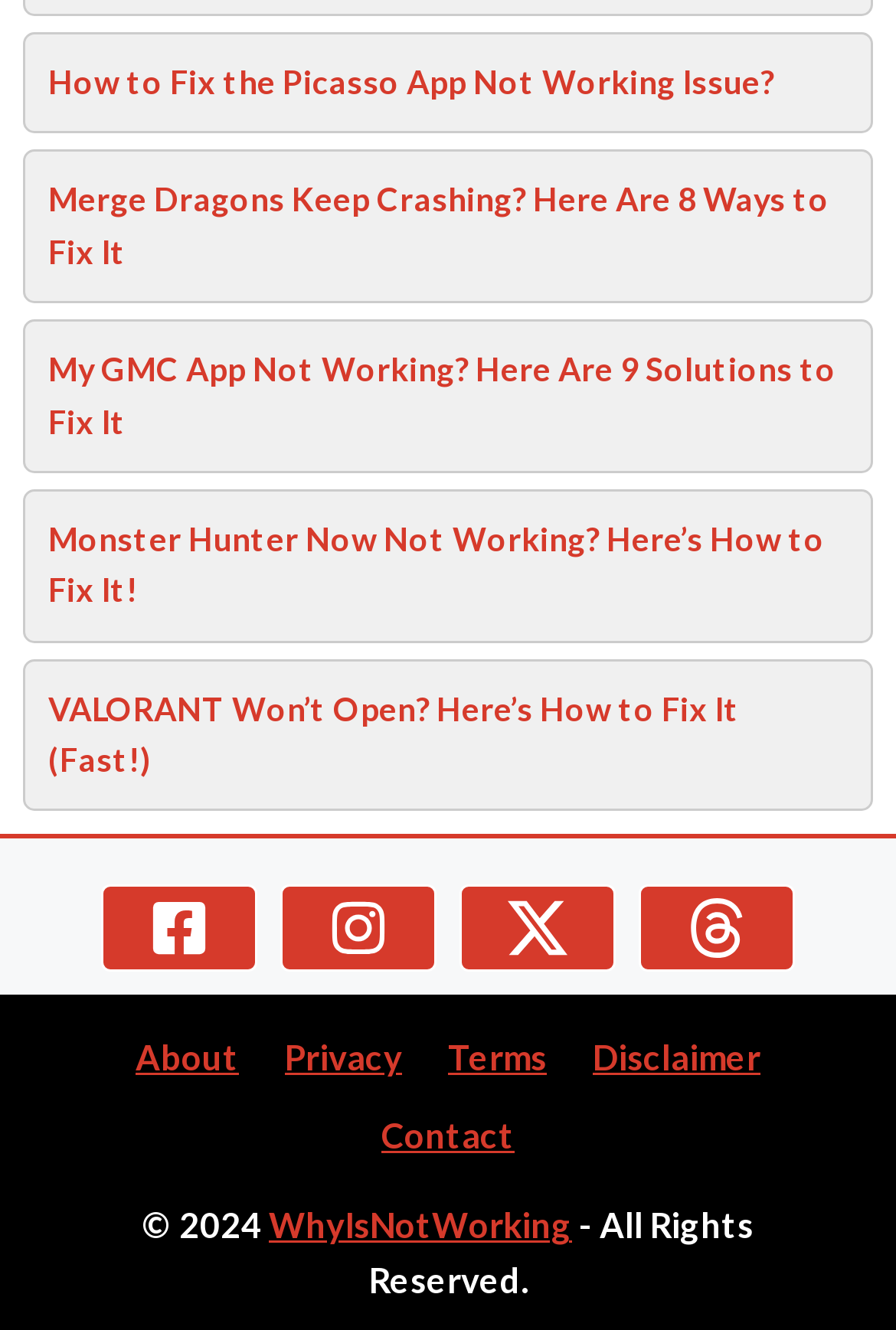Use a single word or phrase to answer the question: What is the purpose of the webpage?

Fixing app issues